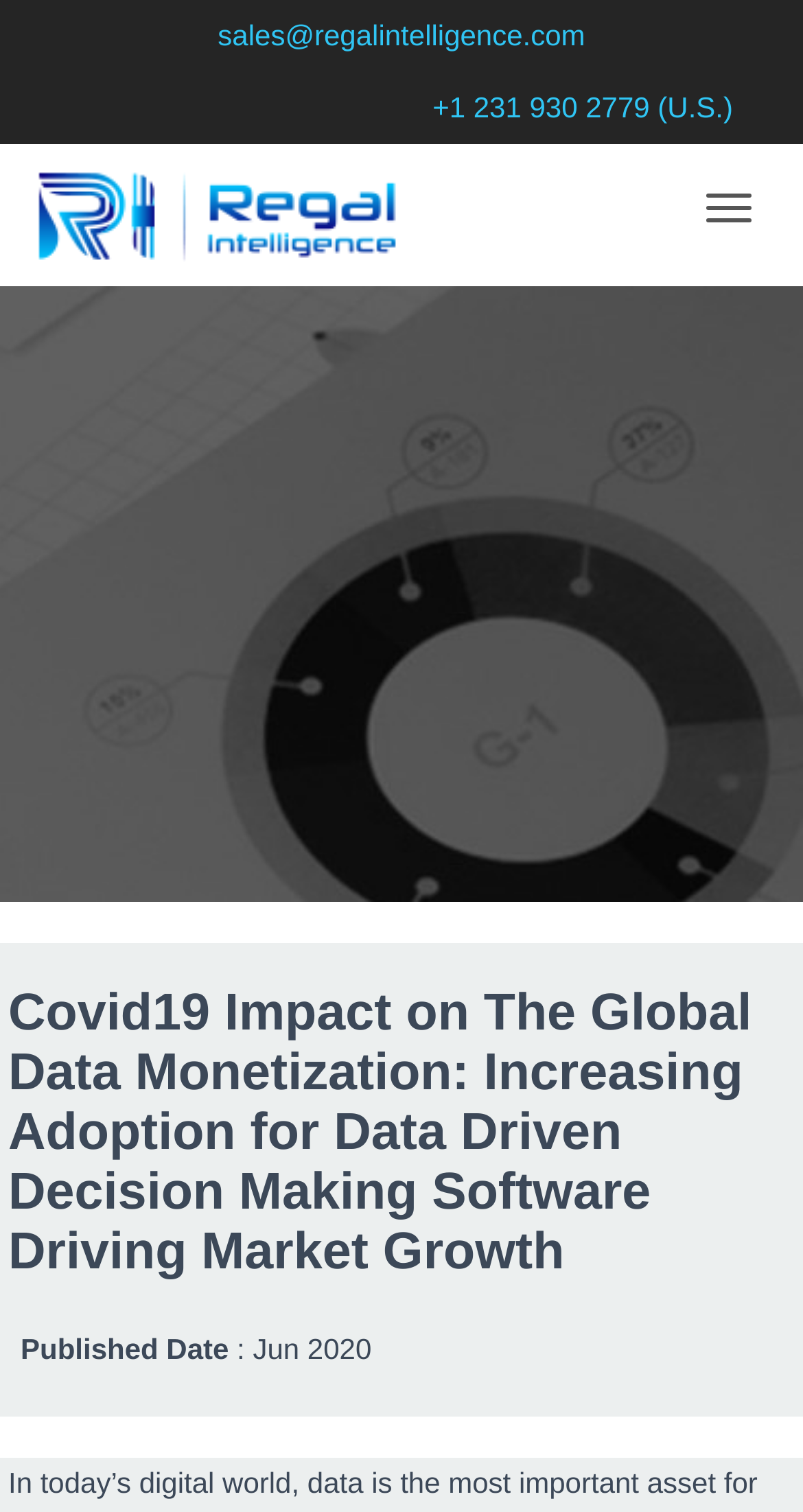Answer the question using only a single word or phrase: 
What is the company name?

Regal Intelligence